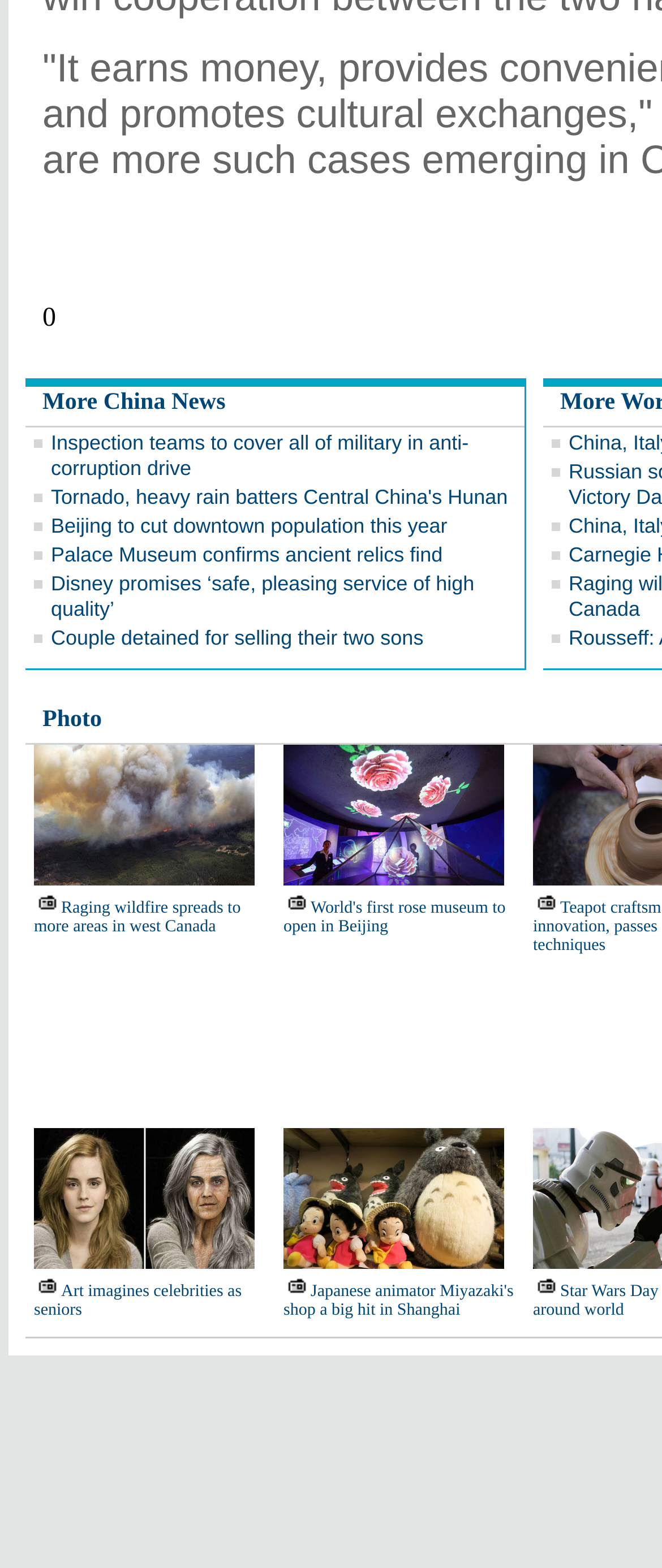Identify the coordinates of the bounding box for the element described below: "X". Return the coordinates as four float numbers between 0 and 1: [left, top, right, bottom].

None